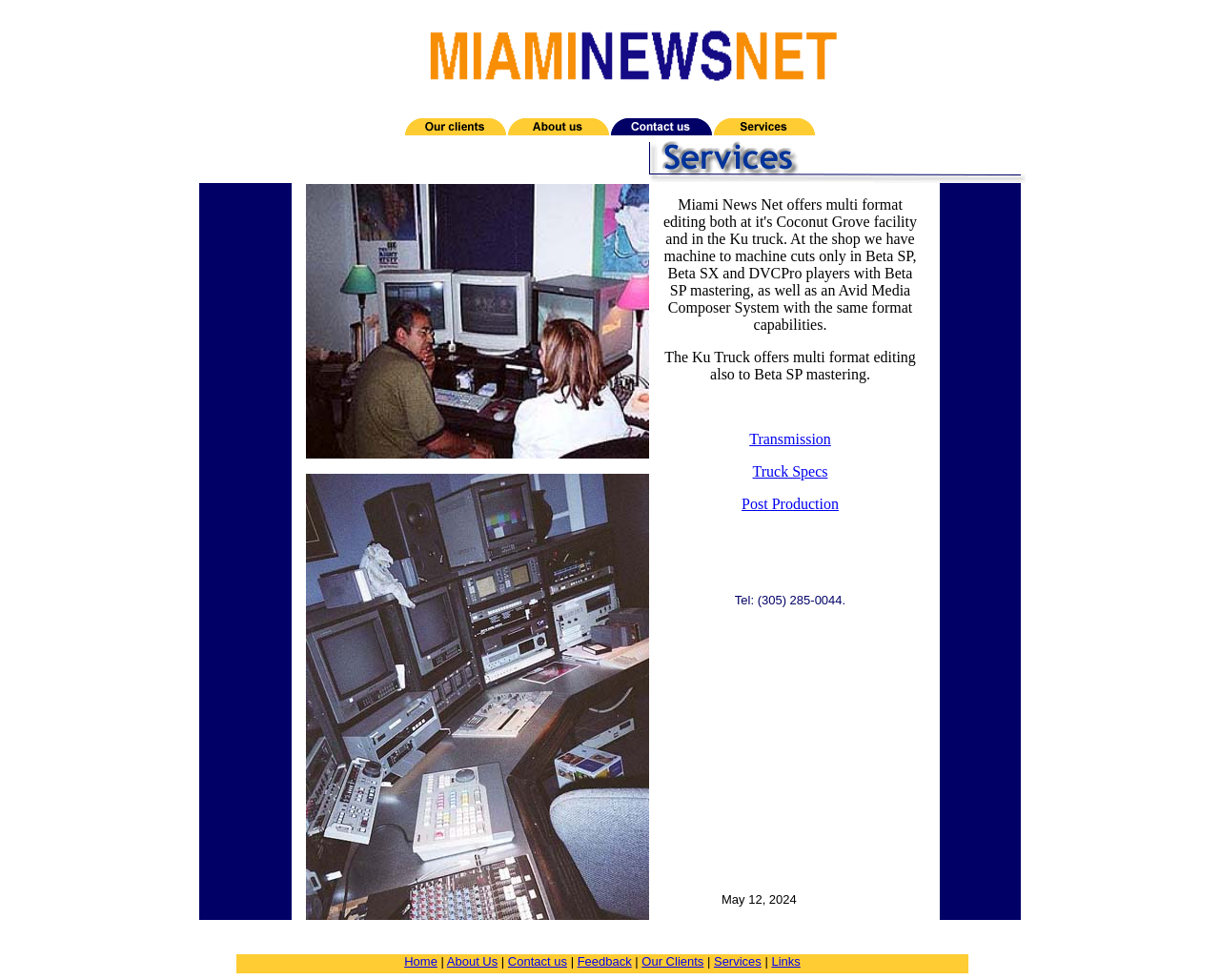Please find the bounding box coordinates of the element's region to be clicked to carry out this instruction: "Contact via phone number".

[0.602, 0.605, 0.693, 0.62]